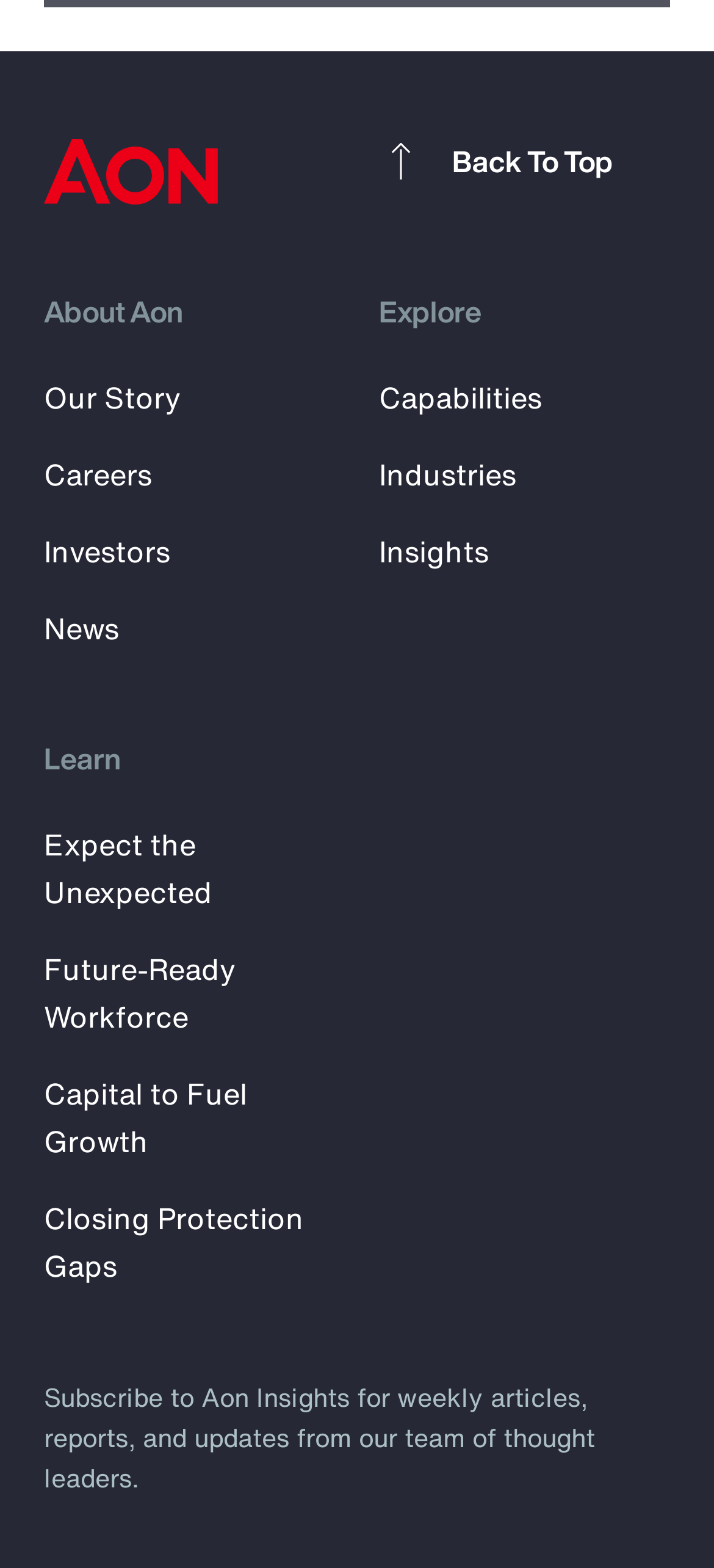Determine the bounding box of the UI element mentioned here: "Insights". The coordinates must be in the format [left, top, right, bottom] with values ranging from 0 to 1.

[0.531, 0.337, 0.685, 0.365]